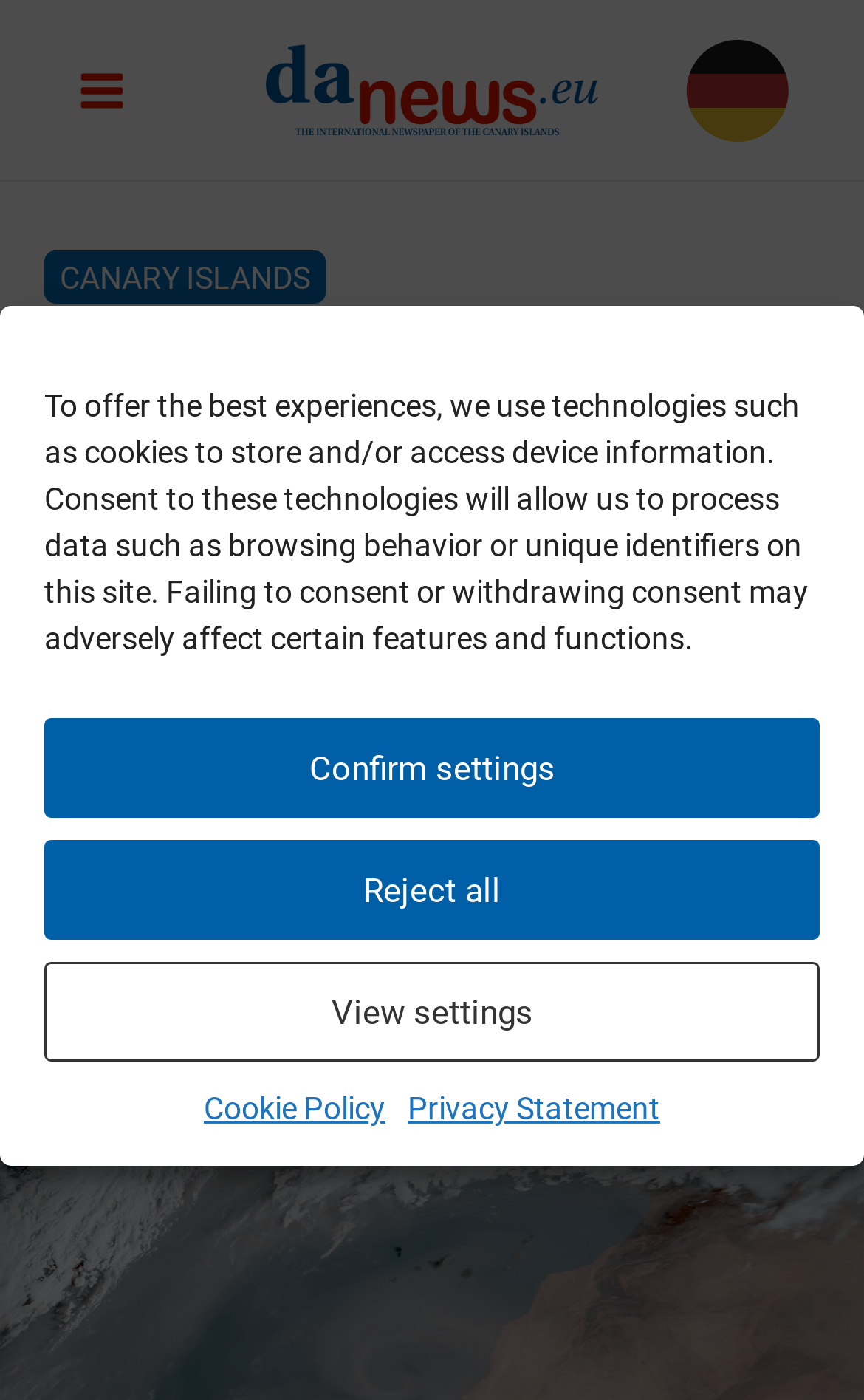Use a single word or phrase to answer the question:
What is the date of the news article?

24 Jan 2024